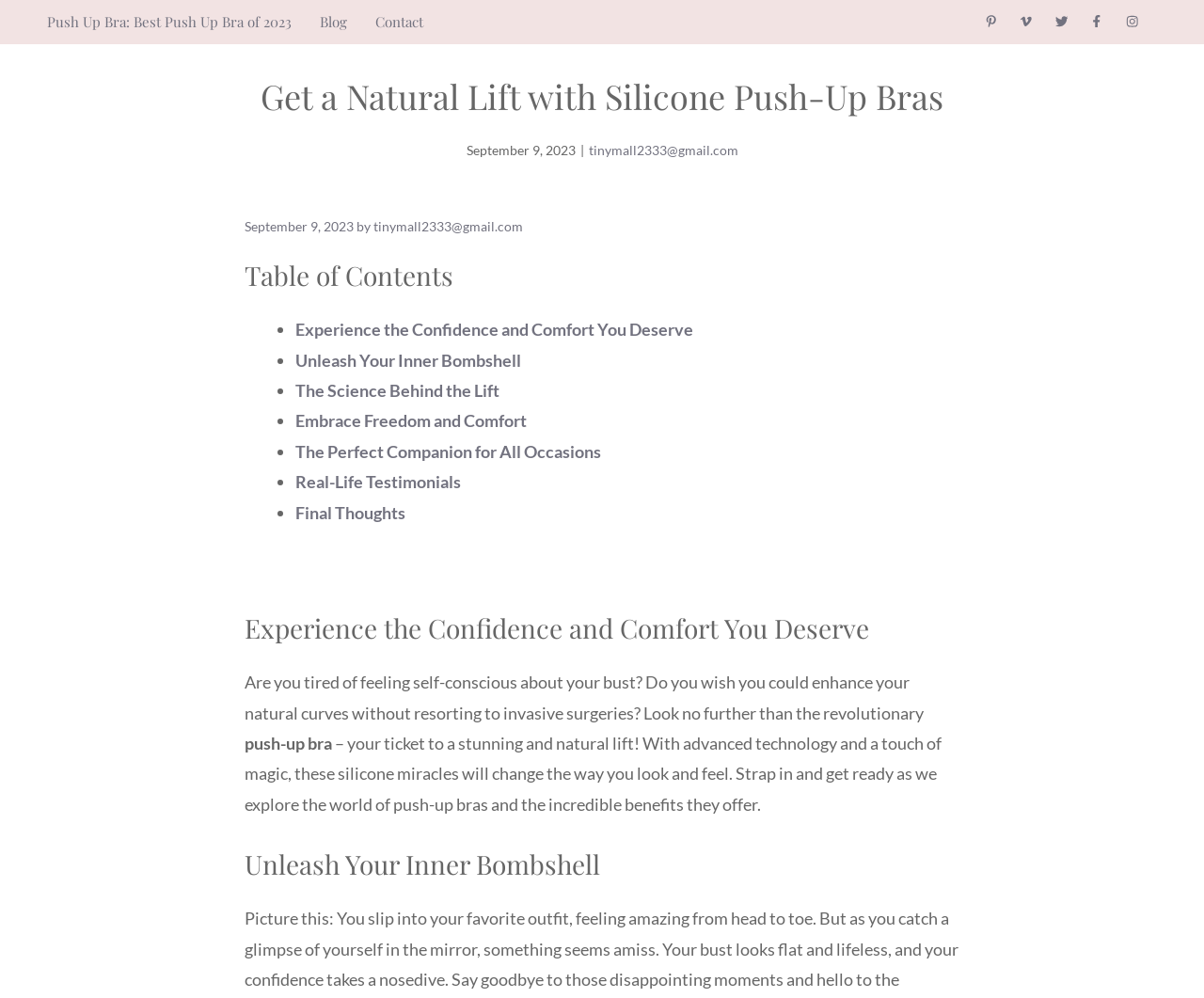Provide a short answer using a single word or phrase for the following question: 
What is the date of the article?

September 9, 2023